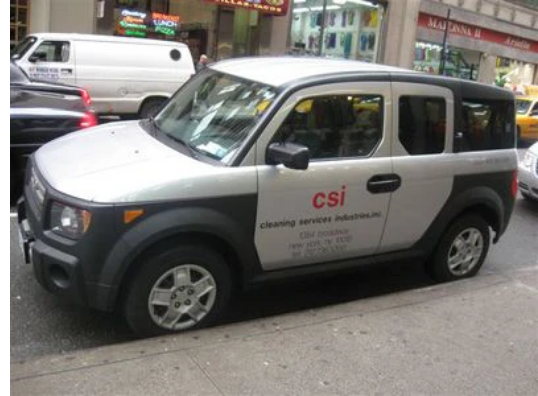Respond with a single word or phrase to the following question:
What is the name of the company?

CSI